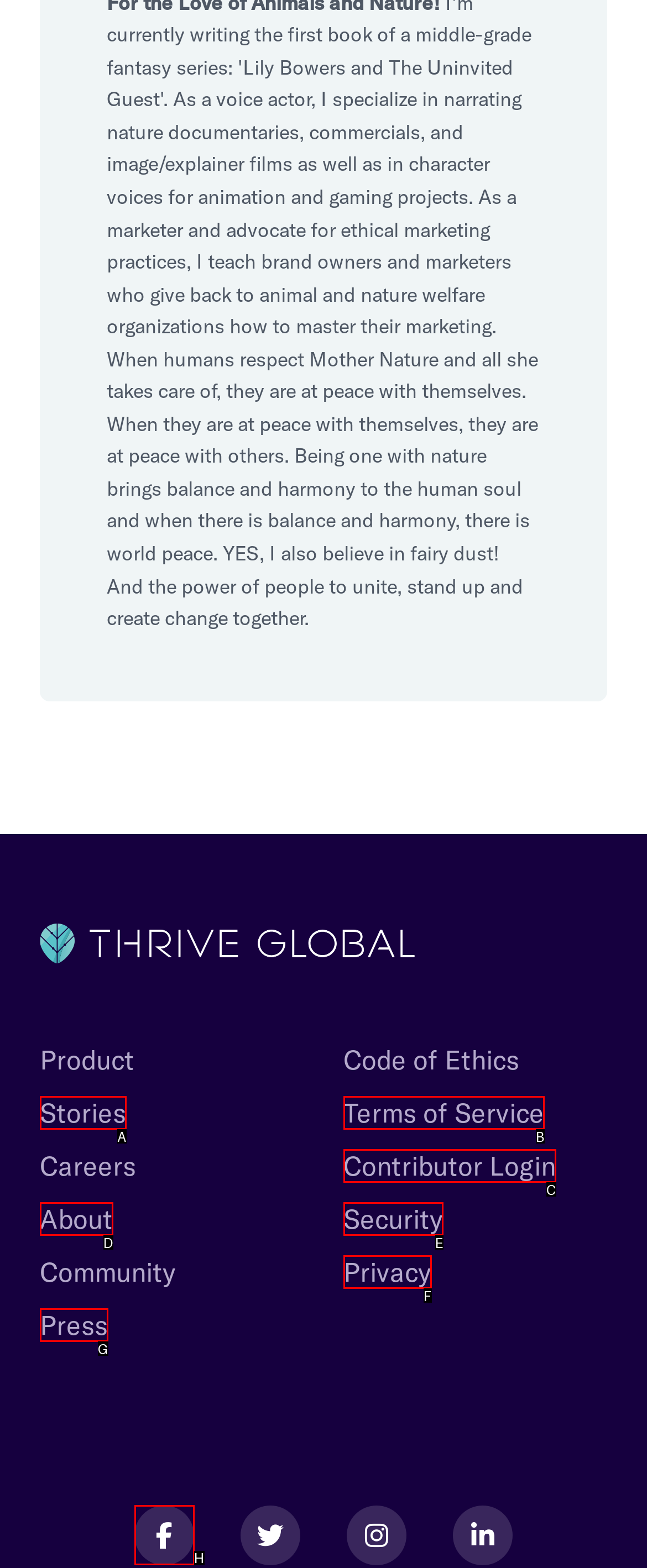Determine the appropriate lettered choice for the task: View the archives for June 2020. Reply with the correct letter.

None